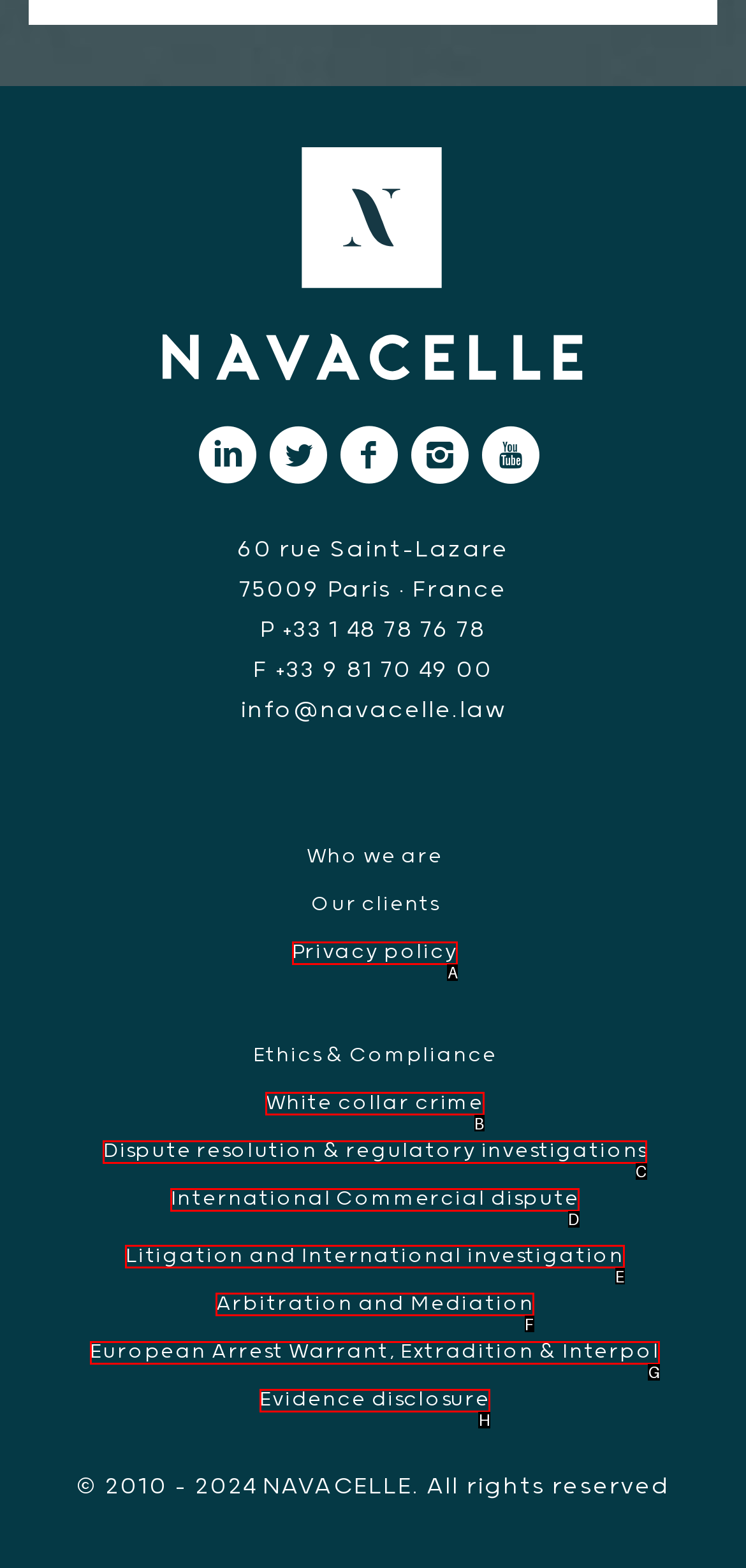Given the description: Dispute resolution & regulatory investigations, select the HTML element that best matches it. Reply with the letter of your chosen option.

C